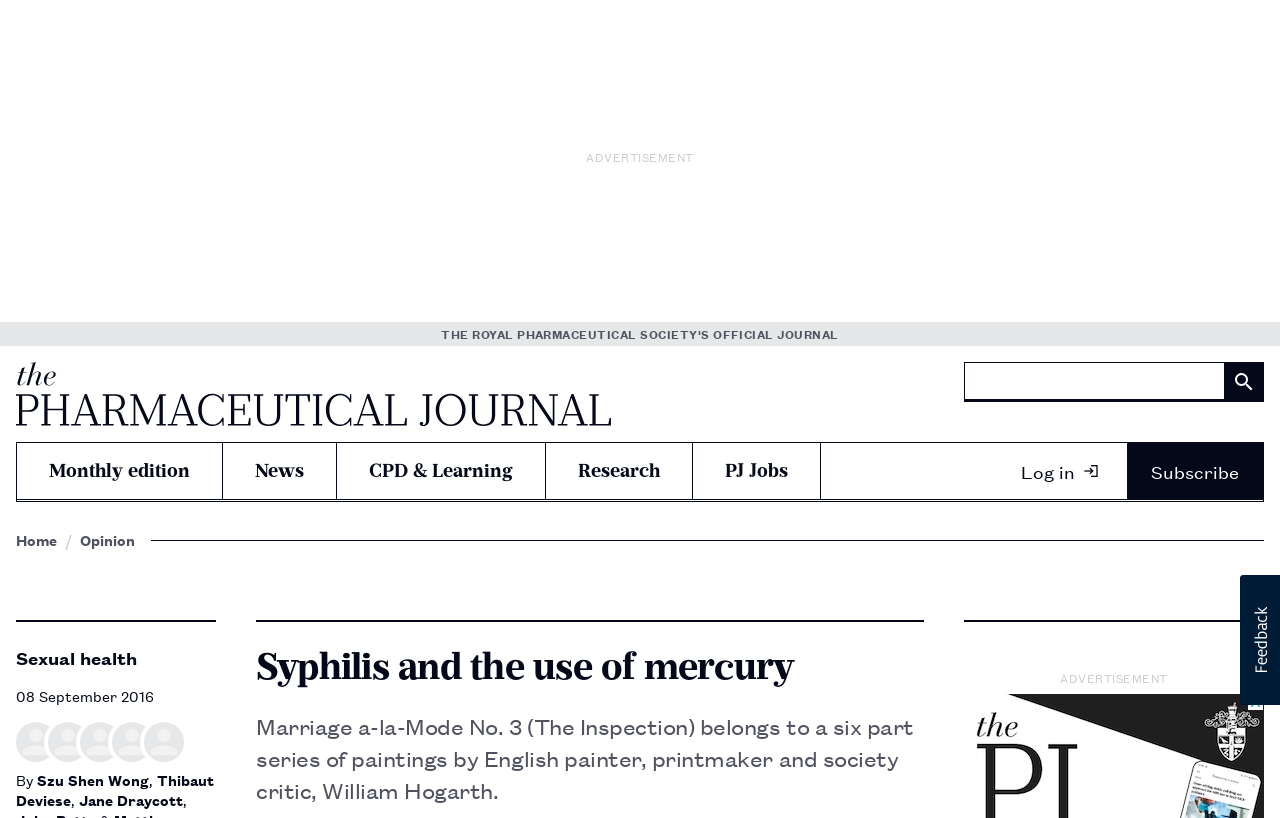Extract the heading text from the webpage.

Syphilis and the use of mercury